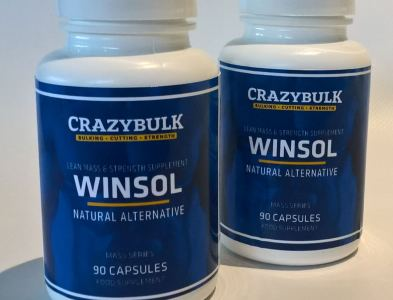Give a comprehensive caption for the image.

The image showcases two bottles of Winsol, a dietary supplement from CrazyBulk. Each bottle is labeled as containing 90 capsules and is marketed as a "natural alternative" for lean muscle building, cutting, and enhancing strength. The bottles prominently feature the CrazyBulk logo, emphasizing the brand's commitment to quality supplements. This product is part of a range designed to provide an effective solution for fitness enthusiasts looking to optimize their performance without the use of synthetic steroids. The context surrounding the image hints at its availability for purchase in Luxembourg, emphasizing online sales through the CrazyBulk official website, reflecting the growing trend toward convenient online shopping for health and fitness products.